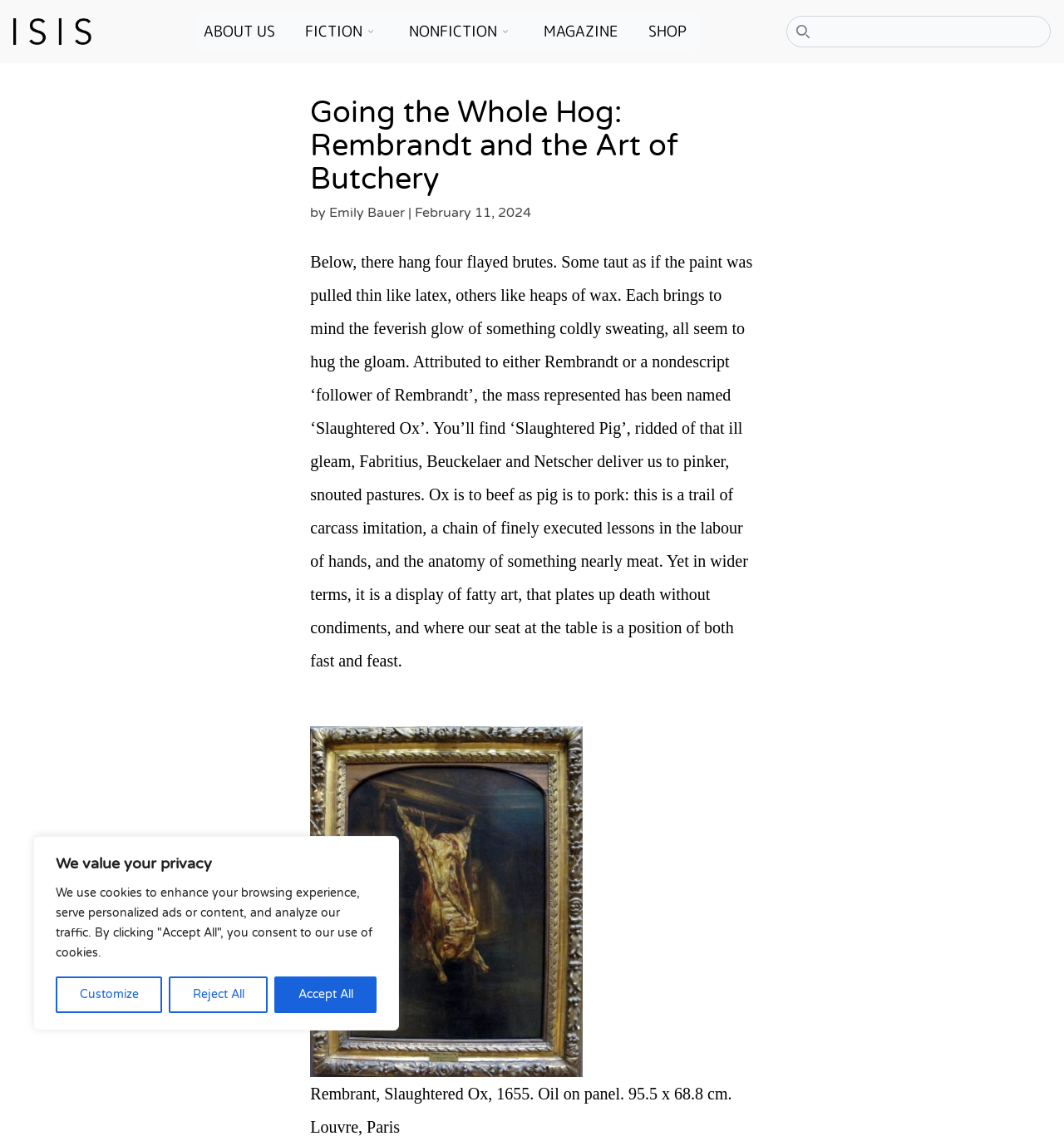Using the information in the image, give a comprehensive answer to the question: 
What is the date of the article?

The date of the article is 'February 11, 2024' as mentioned in the text 'by Emily Bauer | February 11, 2024'.